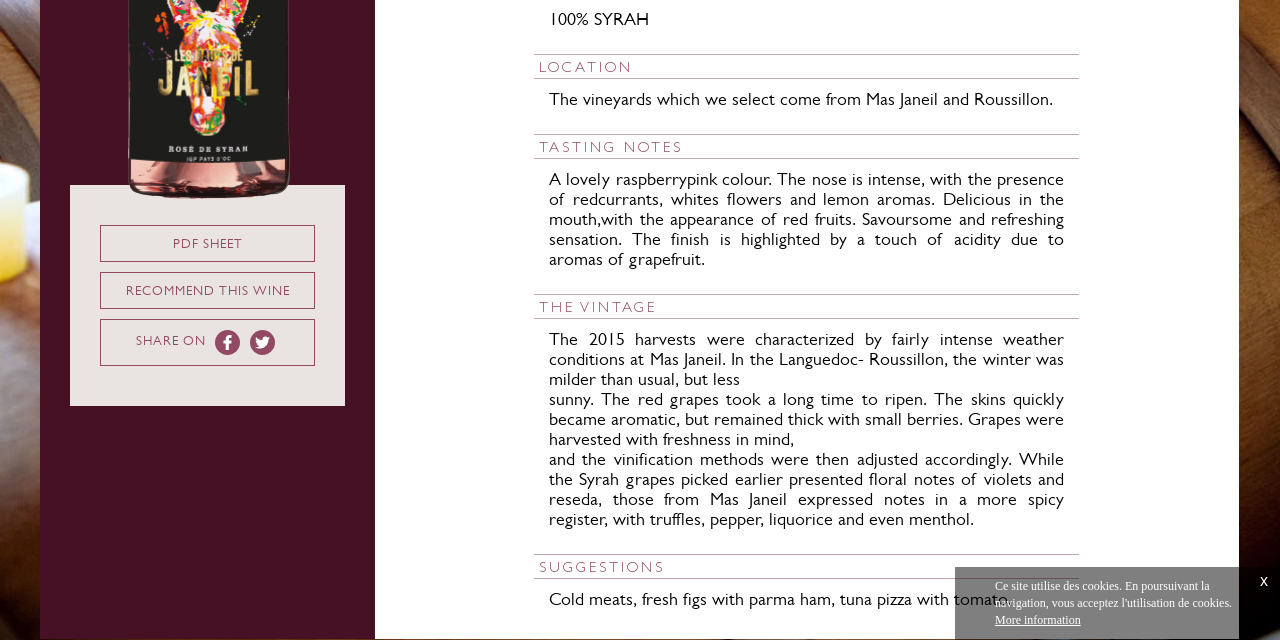Provide the bounding box coordinates of the HTML element this sentence describes: "PDF Sheet". The bounding box coordinates consist of four float numbers between 0 and 1, i.e., [left, top, right, bottom].

[0.078, 0.352, 0.246, 0.409]